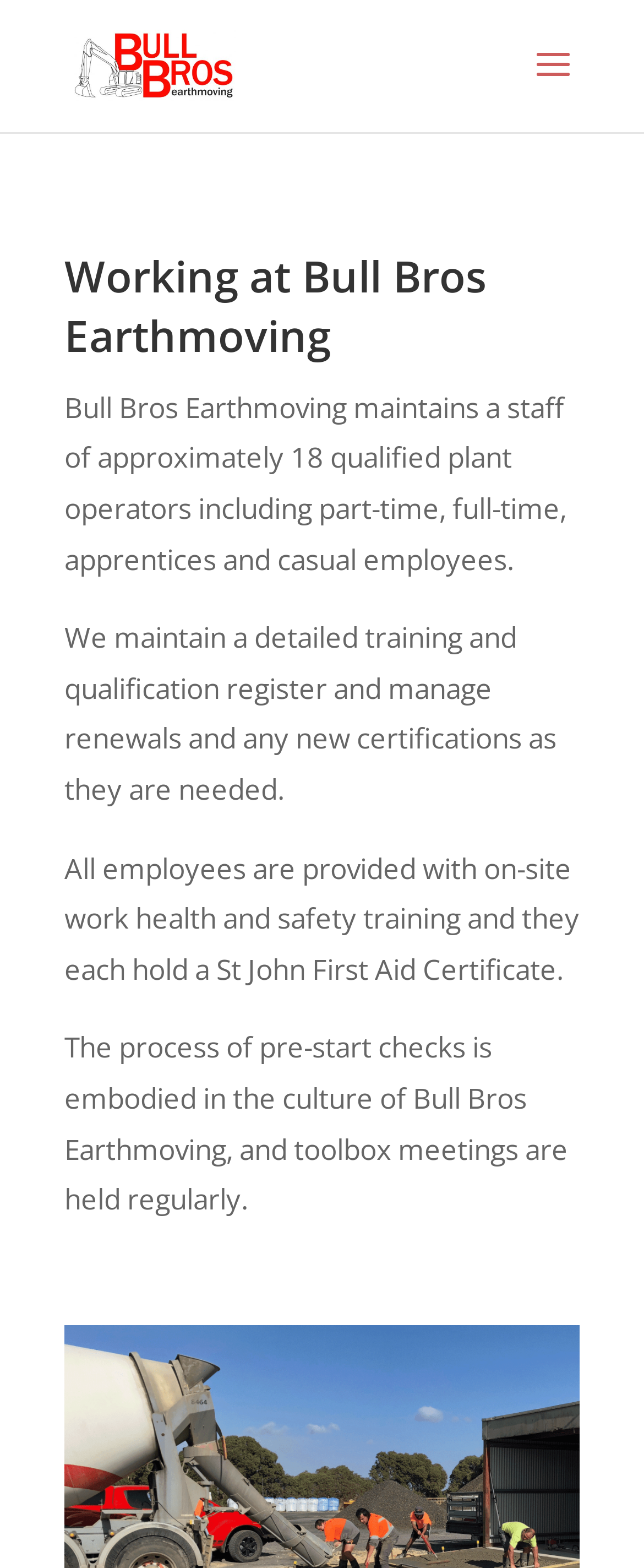Could you please study the image and provide a detailed answer to the question:
What is the purpose of toolbox meetings?

The webpage mentions that toolbox meetings are held regularly, which is part of the process of pre-start checks embodied in the culture of Bull Bros Earthmoving.